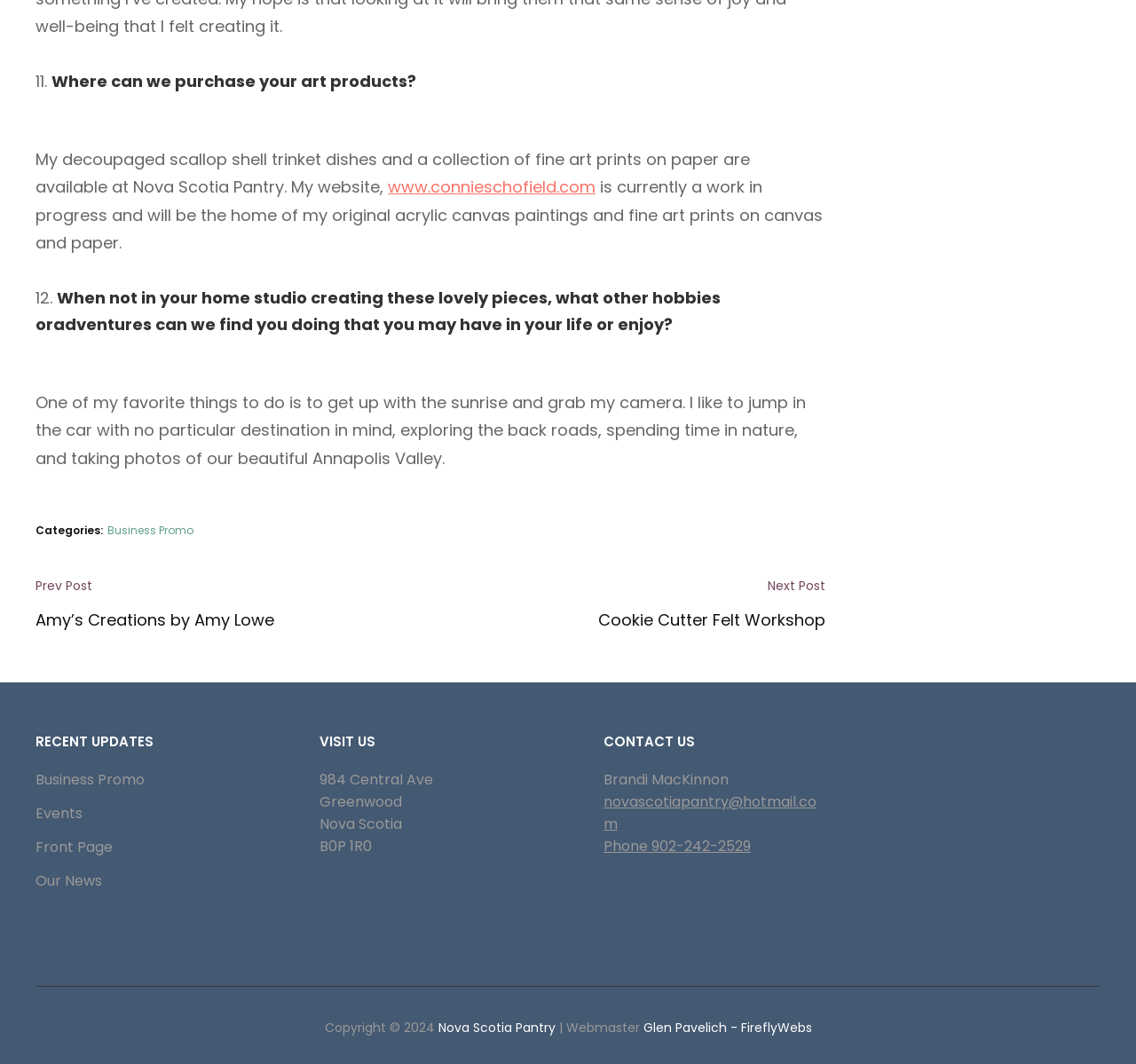Indicate the bounding box coordinates of the element that must be clicked to execute the instruction: "Contact the pantry via email". The coordinates should be given as four float numbers between 0 and 1, i.e., [left, top, right, bottom].

[0.531, 0.744, 0.719, 0.784]